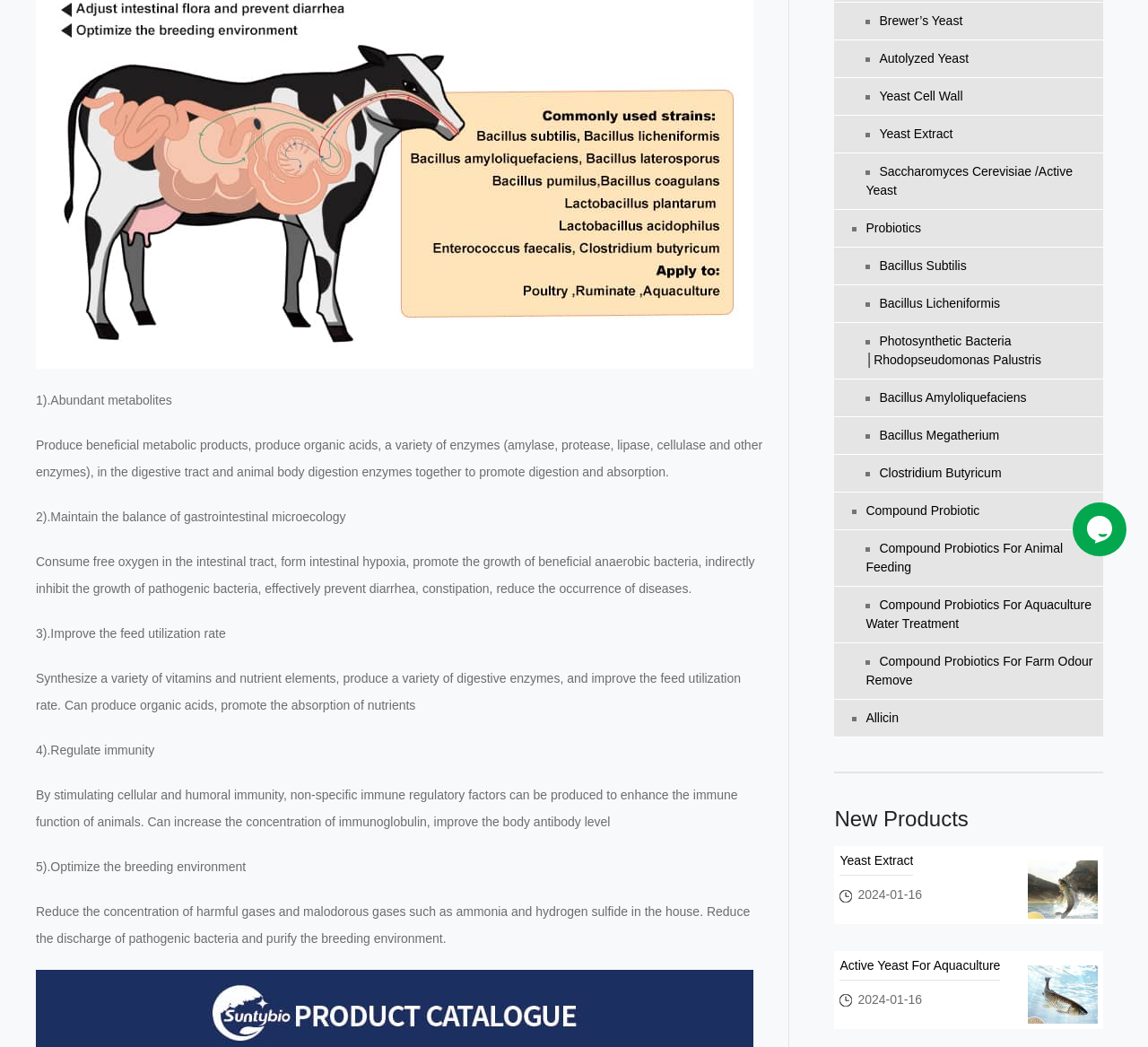Please find the bounding box coordinates in the format (top-left x, top-left y, bottom-right x, bottom-right y) for the given element description. Ensure the coordinates are floating point numbers between 0 and 1. Description: Compound probiotics for animal feeding

[0.727, 0.507, 0.961, 0.561]